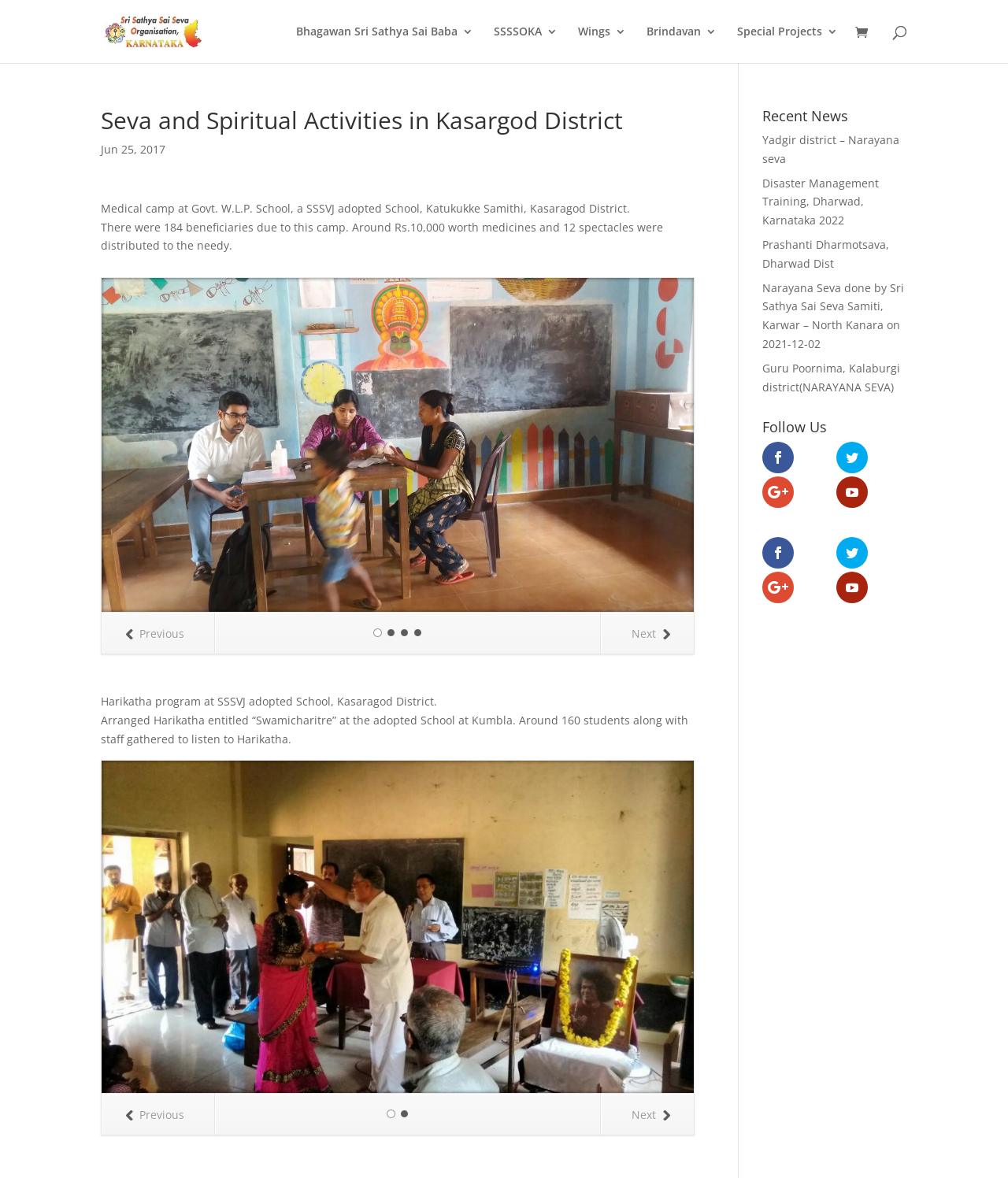What is the name of the organization?
Using the image as a reference, answer the question with a short word or phrase.

Sri Sathya Sai Seva Organisation Karnataka